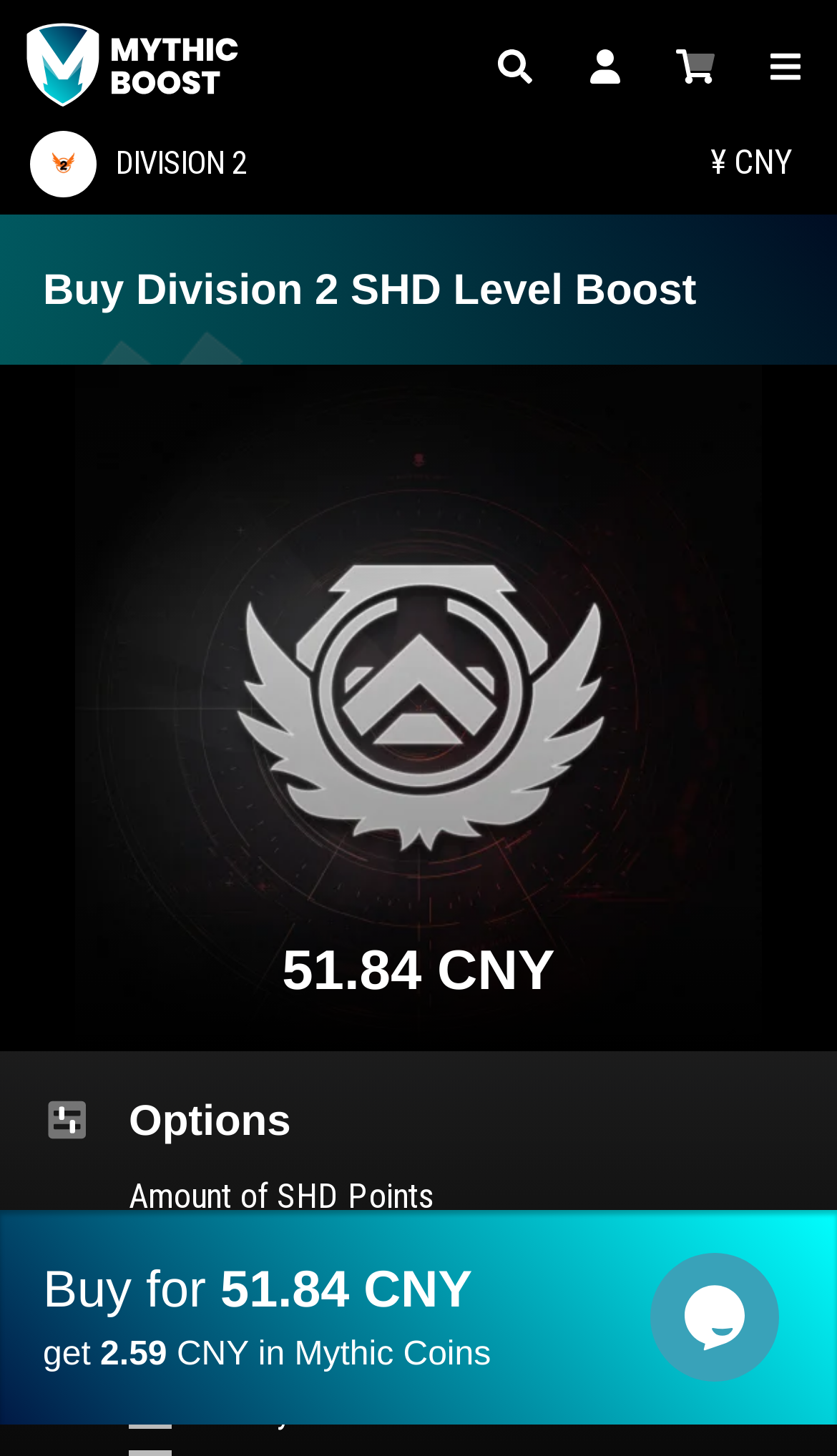Is there a search function on this website?
Kindly answer the question with as much detail as you can.

I found the search function by looking at the link elements on the webpage, specifically the one with the text 'Search', which indicates that there is a search function available on this website.